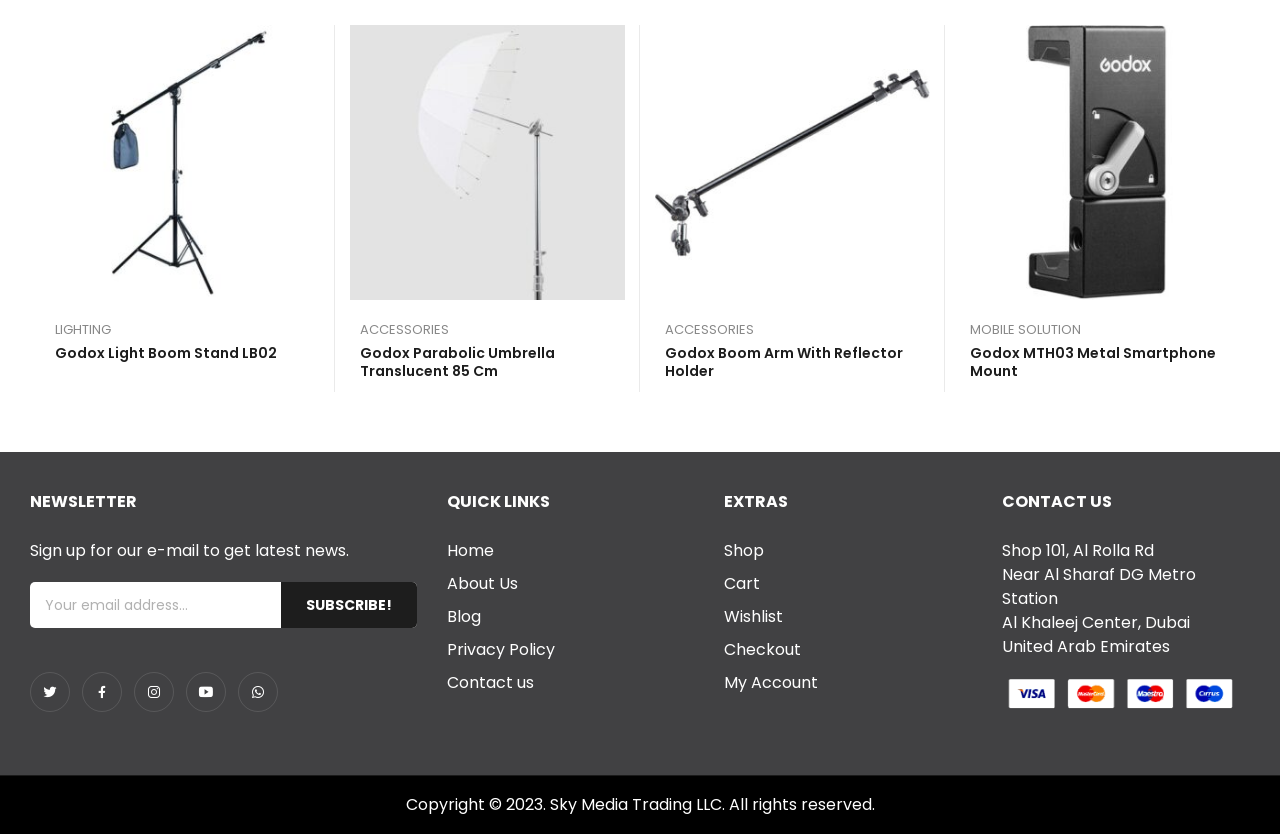Refer to the element description Checkout and identify the corresponding bounding box in the screenshot. Format the coordinates as (top-left x, top-left y, bottom-right x, bottom-right y) with values in the range of 0 to 1.

[0.566, 0.765, 0.76, 0.794]